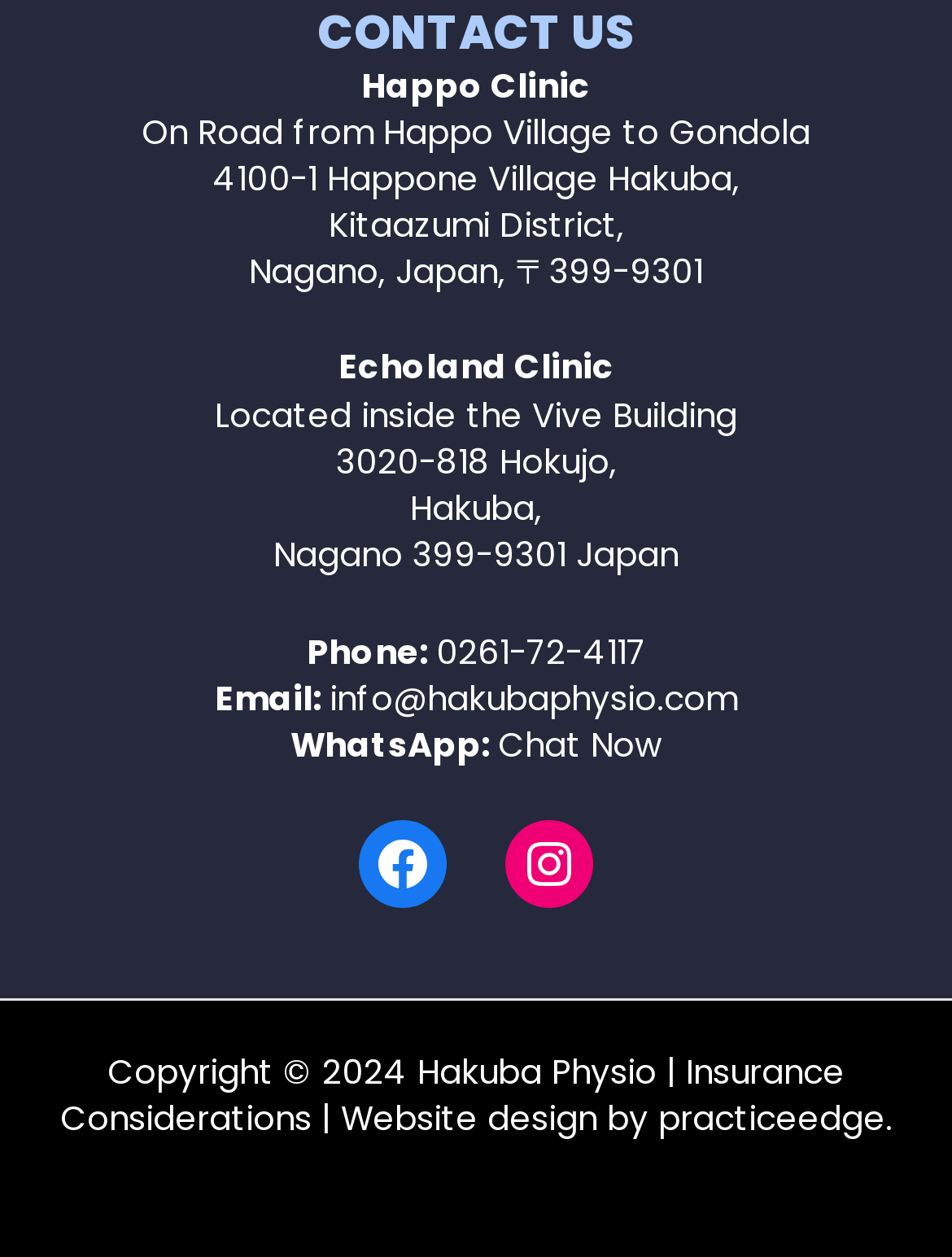What is the email address of the clinic?
Please provide a detailed and comprehensive answer to the question.

I found the email address listed in the footer section, next to the label 'Email:', which is 'info@hakubaphysio.com'.